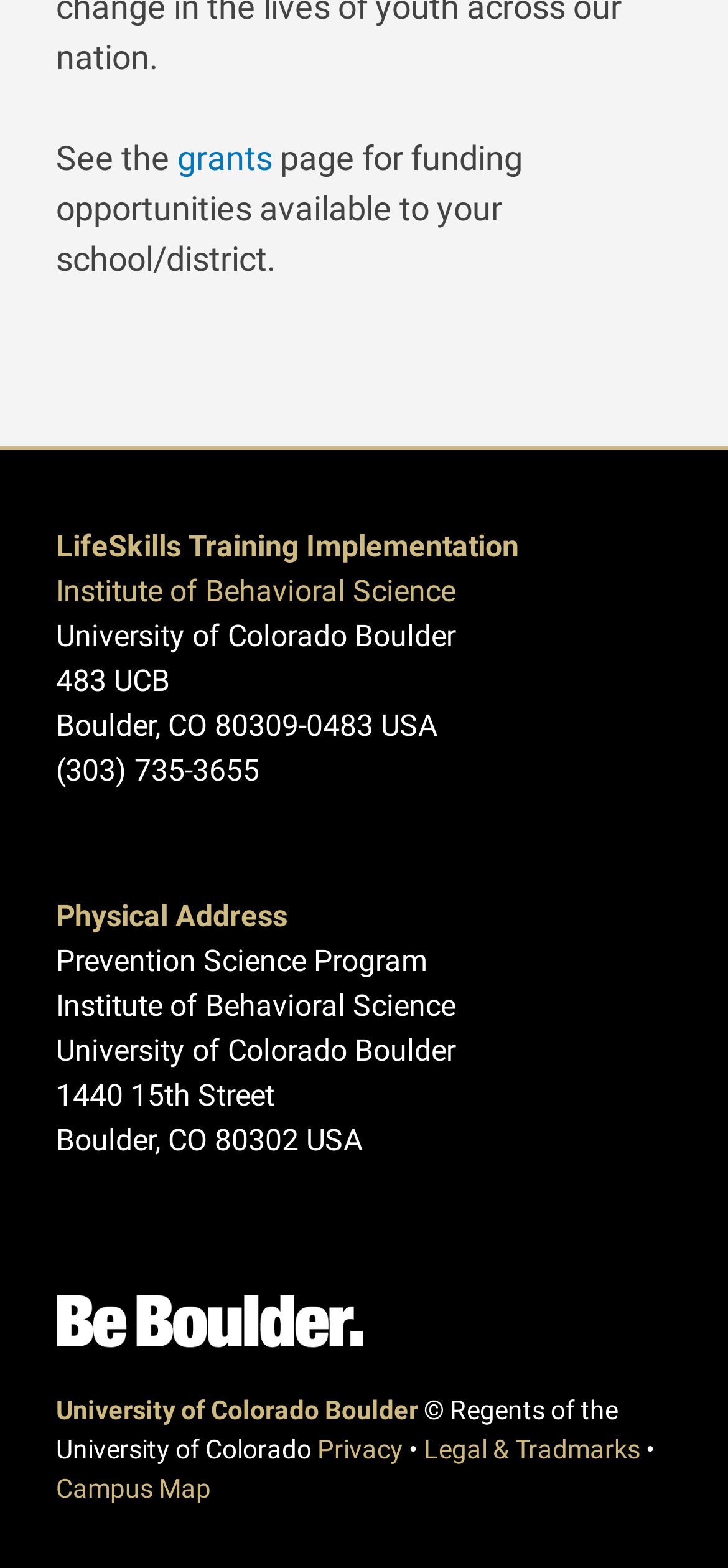What is the copyright information at the bottom of the page?
Deliver a detailed and extensive answer to the question.

I found the answer by looking at the text elements at the bottom of the page. The text '© Regents of the University of Colorado' is located near the bottom of the page, indicating that it is the copyright information.